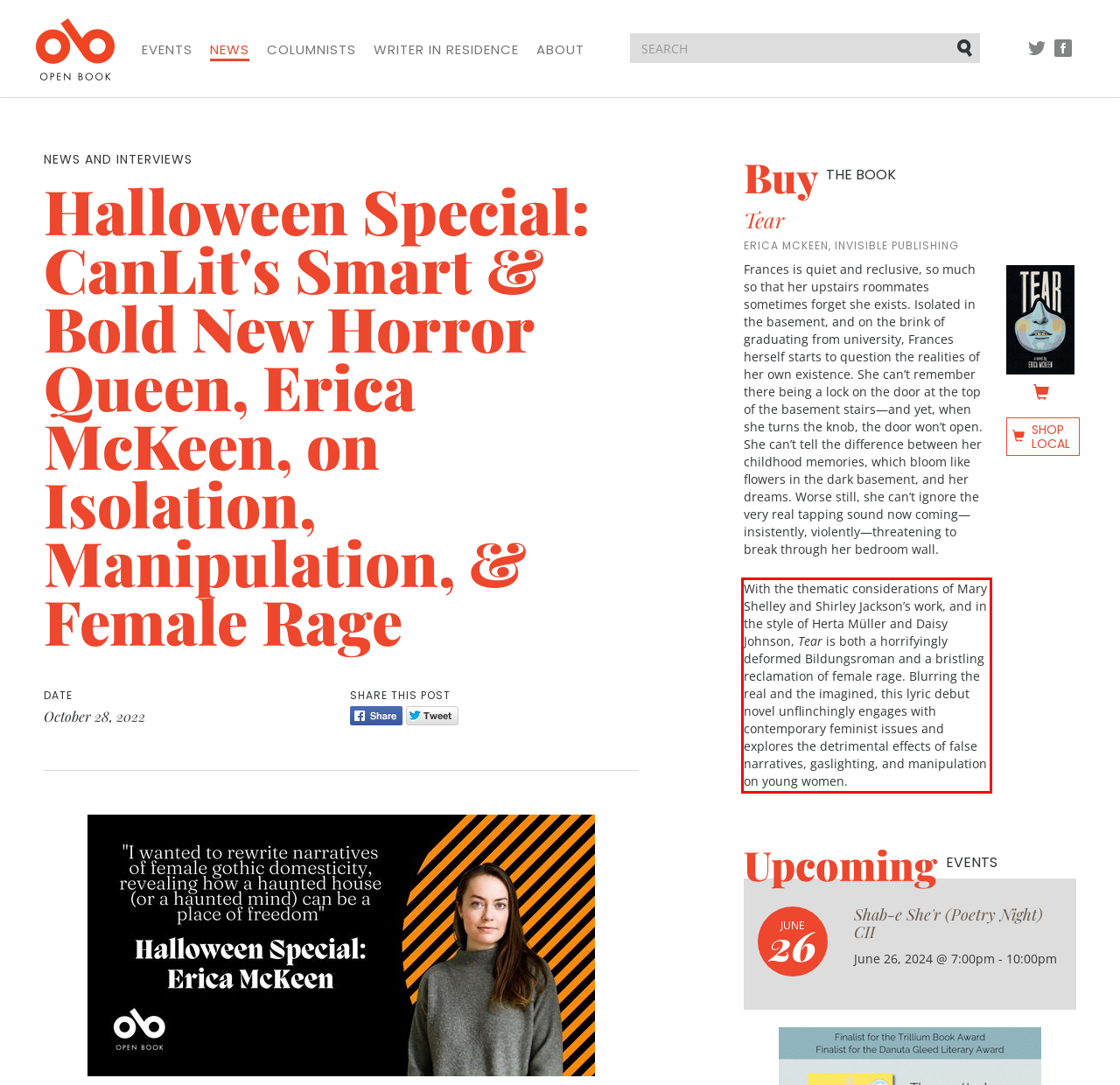Please extract the text content within the red bounding box on the webpage screenshot using OCR.

With the thematic considerations of Mary Shelley and Shirley Jackson’s work, and in the style of Herta Müller and Daisy Johnson, Tear is both a horrifyingly deformed Bildungsroman and a bristling reclamation of female rage. Blurring the real and the imagined, this lyric debut novel unflinchingly engages with contemporary feminist issues and explores the detrimental effects of false narratives, gaslighting, and manipulation on young women.